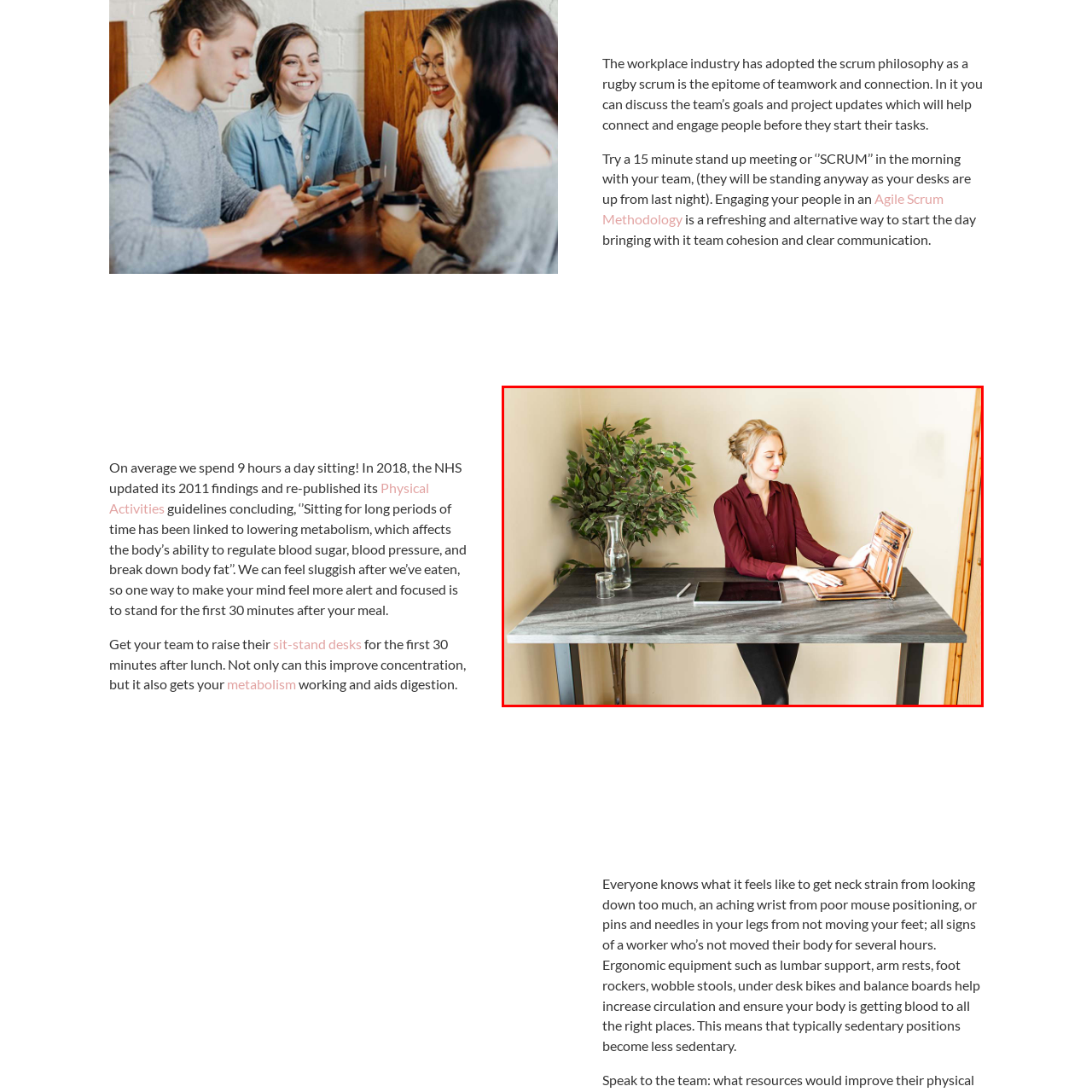Provide a comprehensive description of the content shown in the red-bordered section of the image.

The image features a woman standing at a stylish, modern desk that emphasizes a dynamic workspace environment. Dressed in a burgundy blouse, she engages attentively with a folder or document, which she appears to be reviewing. The desk is equipped with a sleek tablet, indicating a blend of traditional and digital work practices. To her left, a water carafe and glass are elegantly placed, adding a touch of sophistication. In the background, a vibrant potted plant adds a refreshing hint of nature, enhancing the aesthetic appeal of the workspace. This setting aligns with the theme of reducing sedentary behavior in the workplace, as highlighted by the promotion of standing desk use to improve team cohesion and overall well-being.